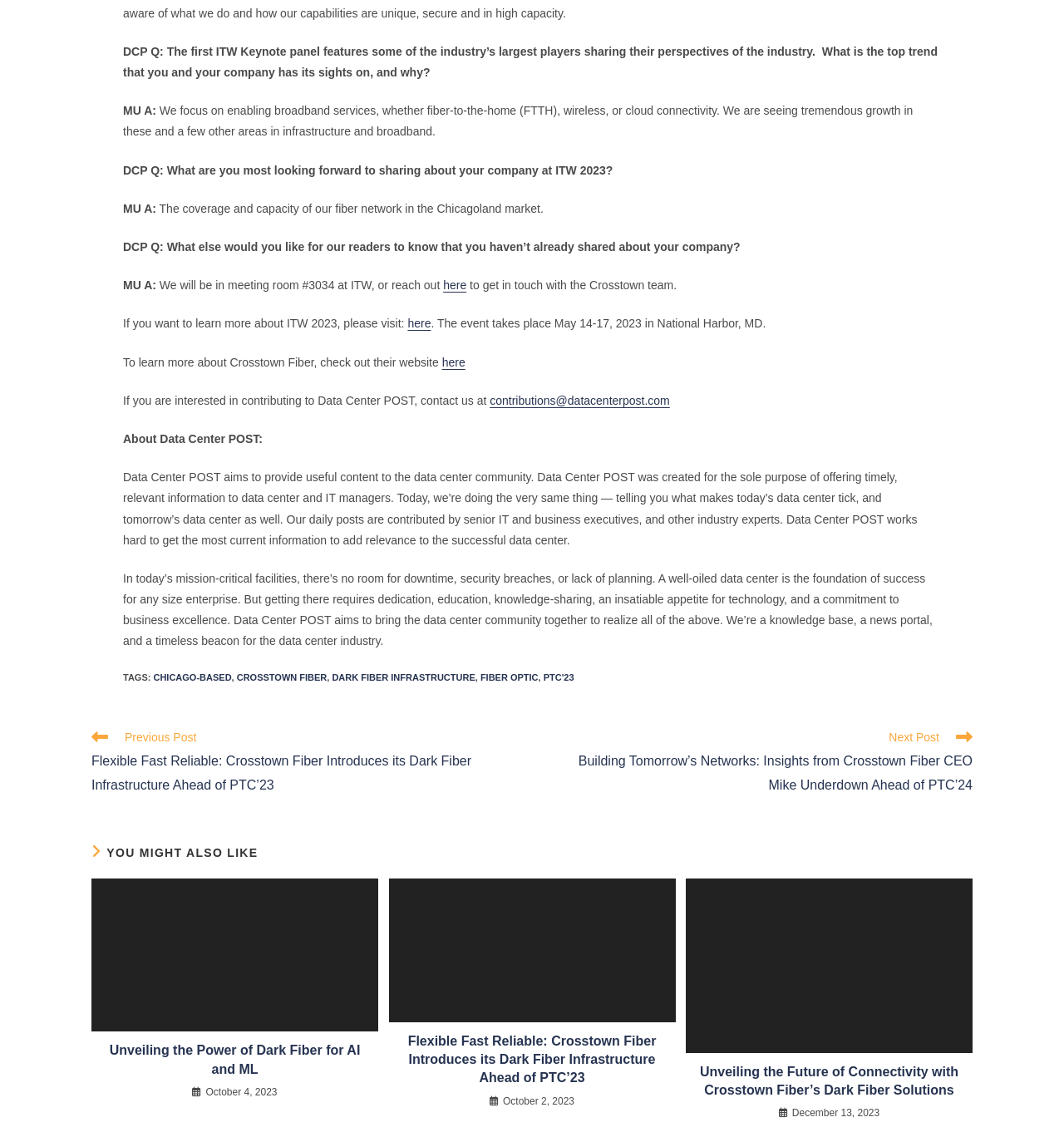Identify the bounding box coordinates of the region that should be clicked to execute the following instruction: "Read the article about Unveiling the Power of Dark Fiber for AI and ML".

[0.086, 0.776, 0.355, 0.911]